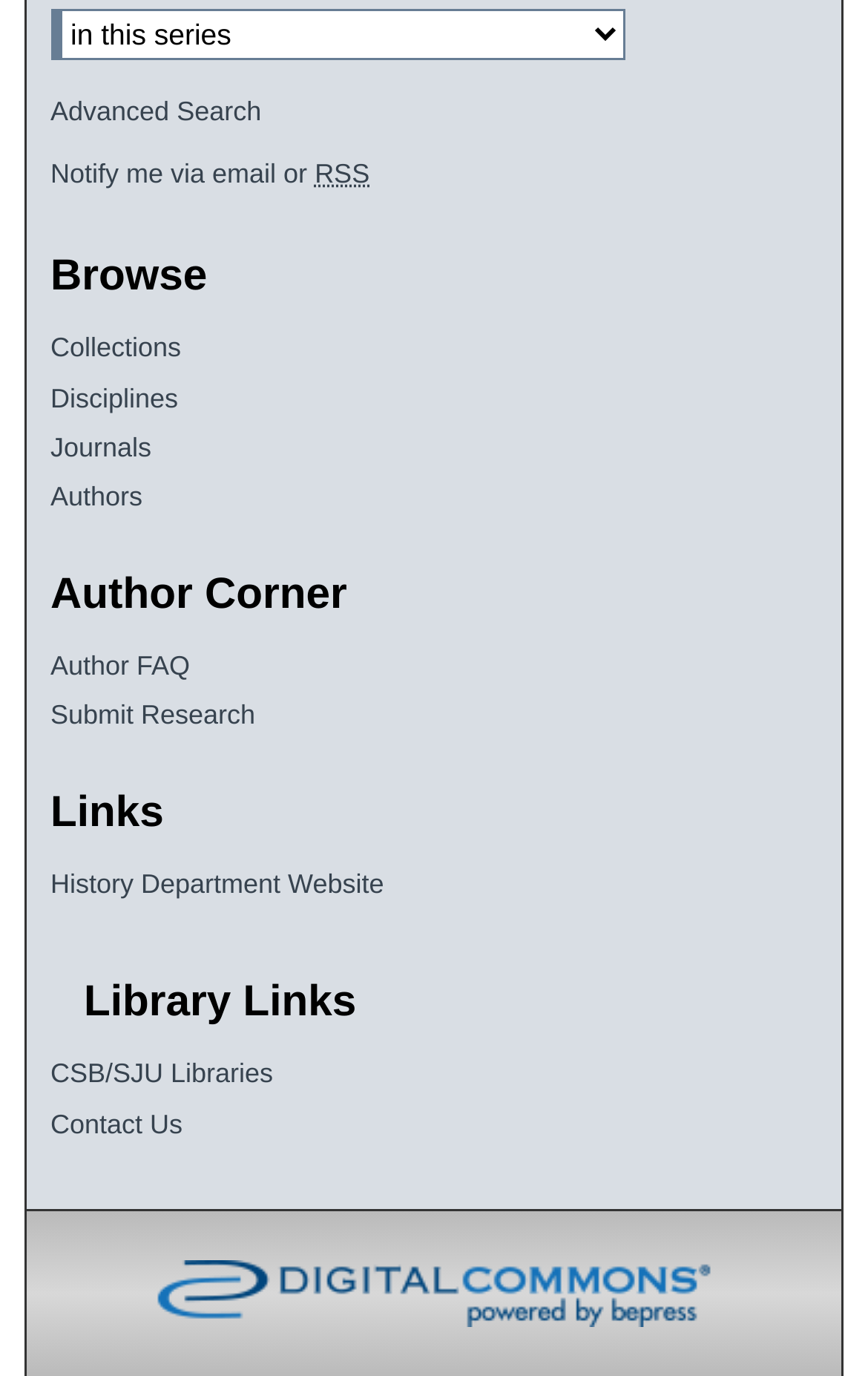What is the last link on the webpage? Using the information from the screenshot, answer with a single word or phrase.

Elsevier - Digital Commons